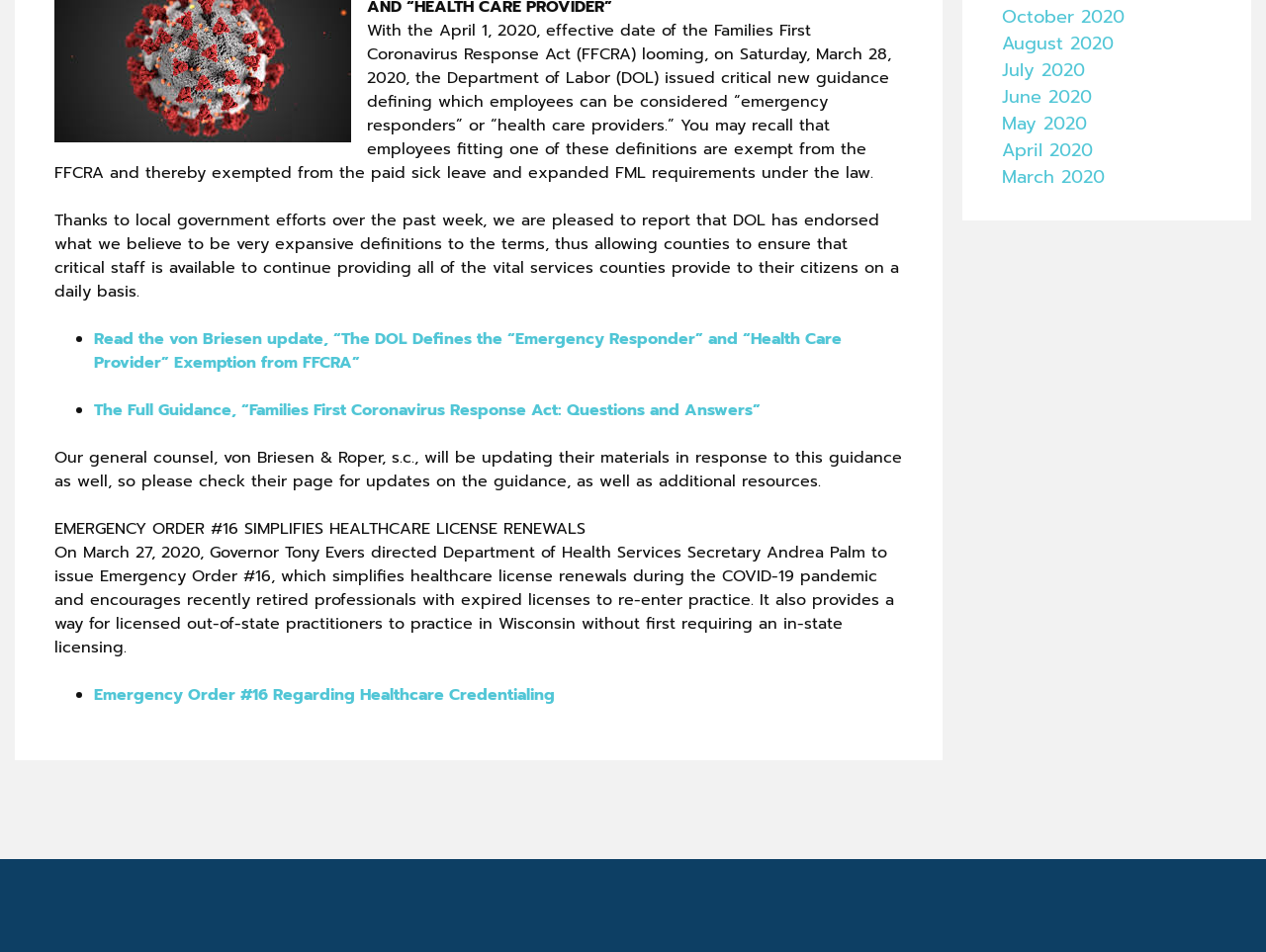Given the webpage screenshot, identify the bounding box of the UI element that matches this description: "April 2020".

[0.791, 0.143, 0.863, 0.172]